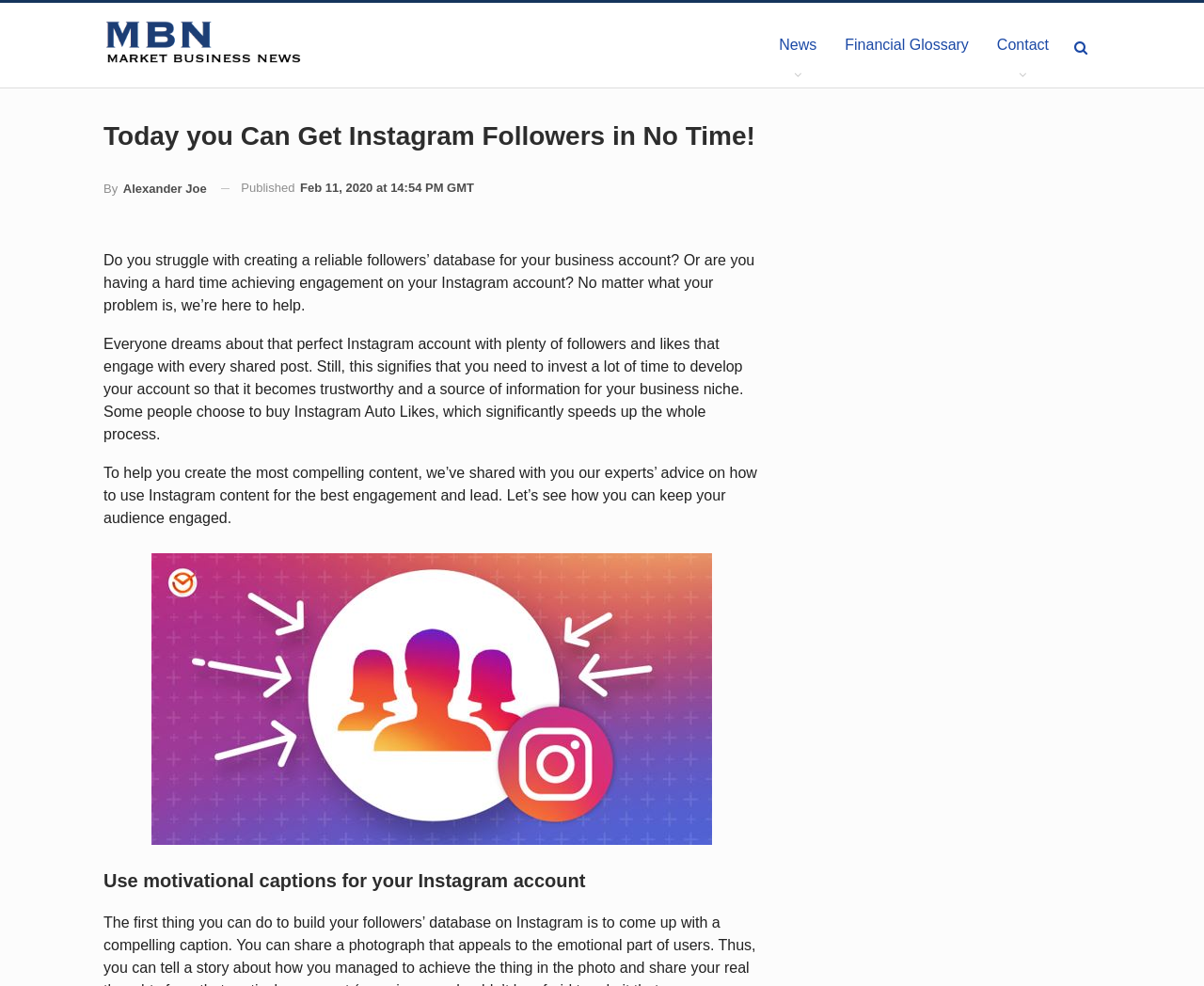What is the topic of the image with the caption 'Instagram followers image 49303390393039'?
Using the image, provide a concise answer in one word or a short phrase.

motivational captions